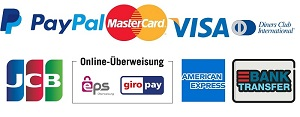Detail every significant feature and component of the image.

The image showcases a variety of payment method logos, emphasizing the convenience and security offered to customers. Prominent logos include PayPal, MasterCard, Visa, and Disney Club International at the top, indicating widely accepted payment options. Below, additional methods are featured, such as JCB, EPS, Giropay, American Express, and Bank Transfer, providing a comprehensive range of choices for online transactions. This visually engaging representation highlights the website's commitment to providing multiple secure payment avenues, ensuring a seamless shopping experience for users.